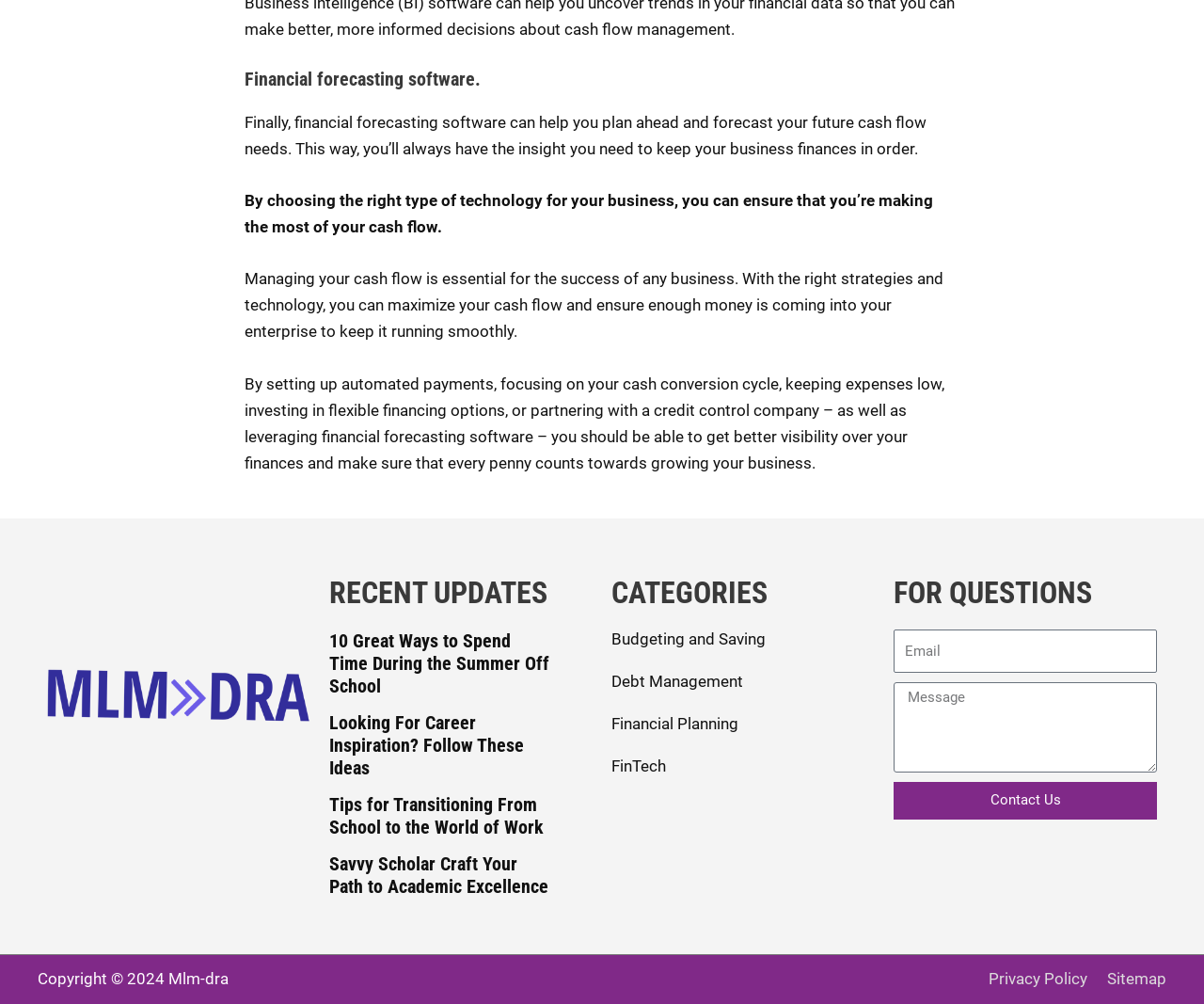What is the copyright year mentioned at the bottom of the webpage?
Answer with a single word or phrase by referring to the visual content.

2024